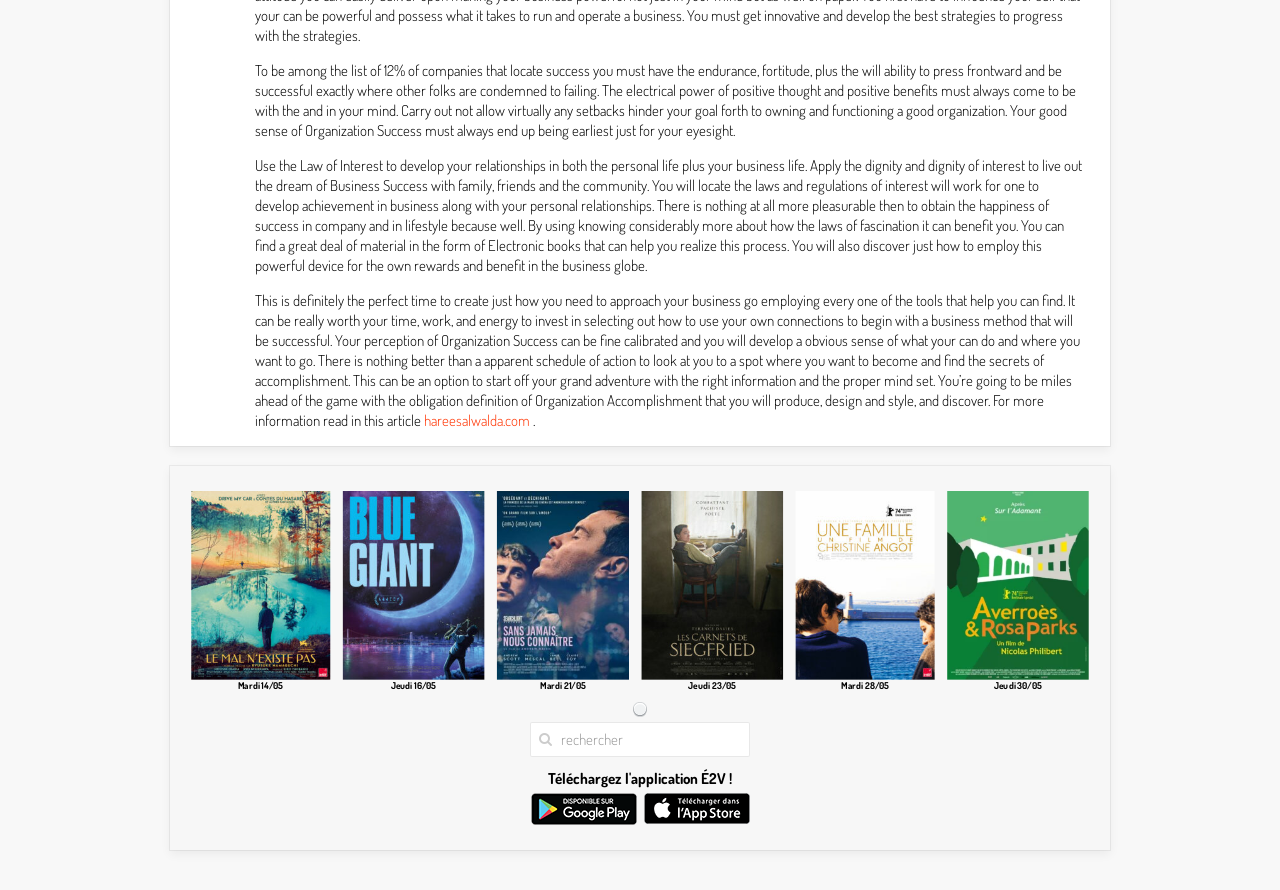Determine the bounding box coordinates of the UI element that matches the following description: "parent_node: Mardi 28/05". The coordinates should be four float numbers between 0 and 1 in the format [left, top, right, bottom].

[0.622, 0.551, 0.73, 0.763]